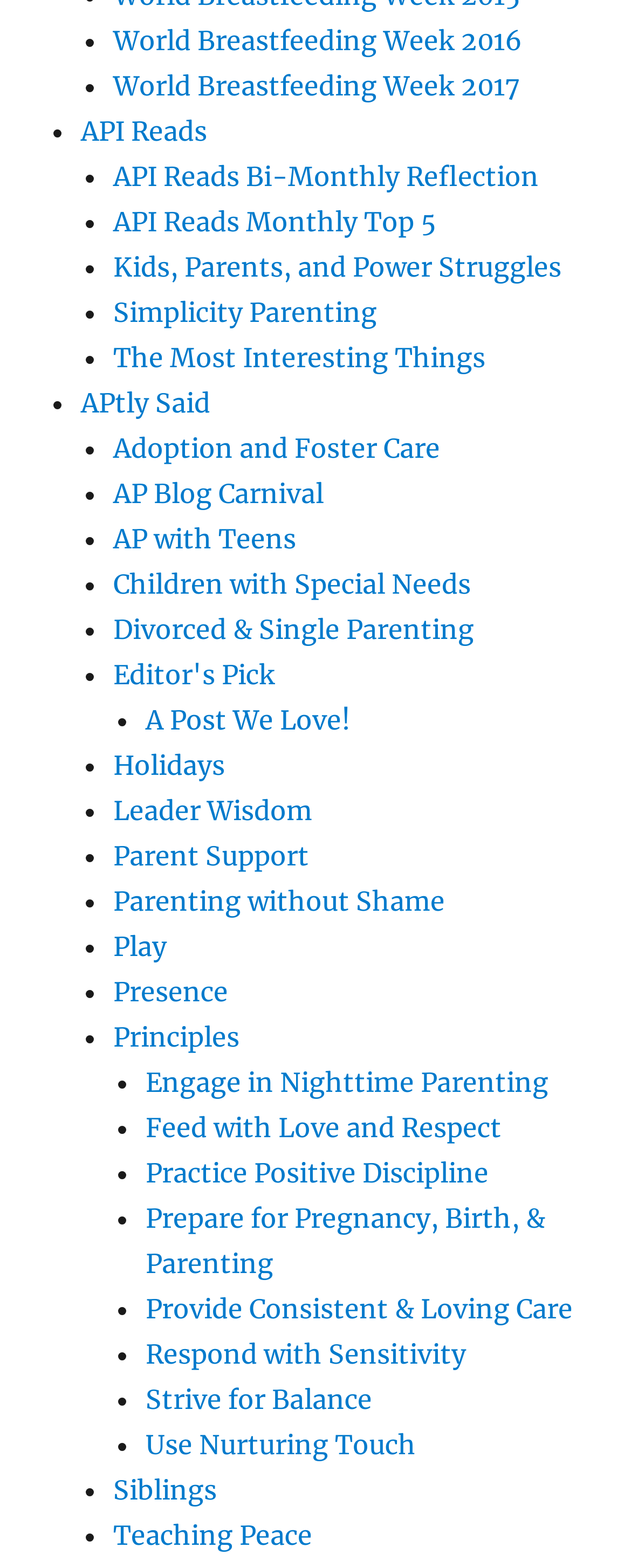Locate the bounding box coordinates of the item that should be clicked to fulfill the instruction: "Read about API Reads".

[0.128, 0.073, 0.328, 0.094]